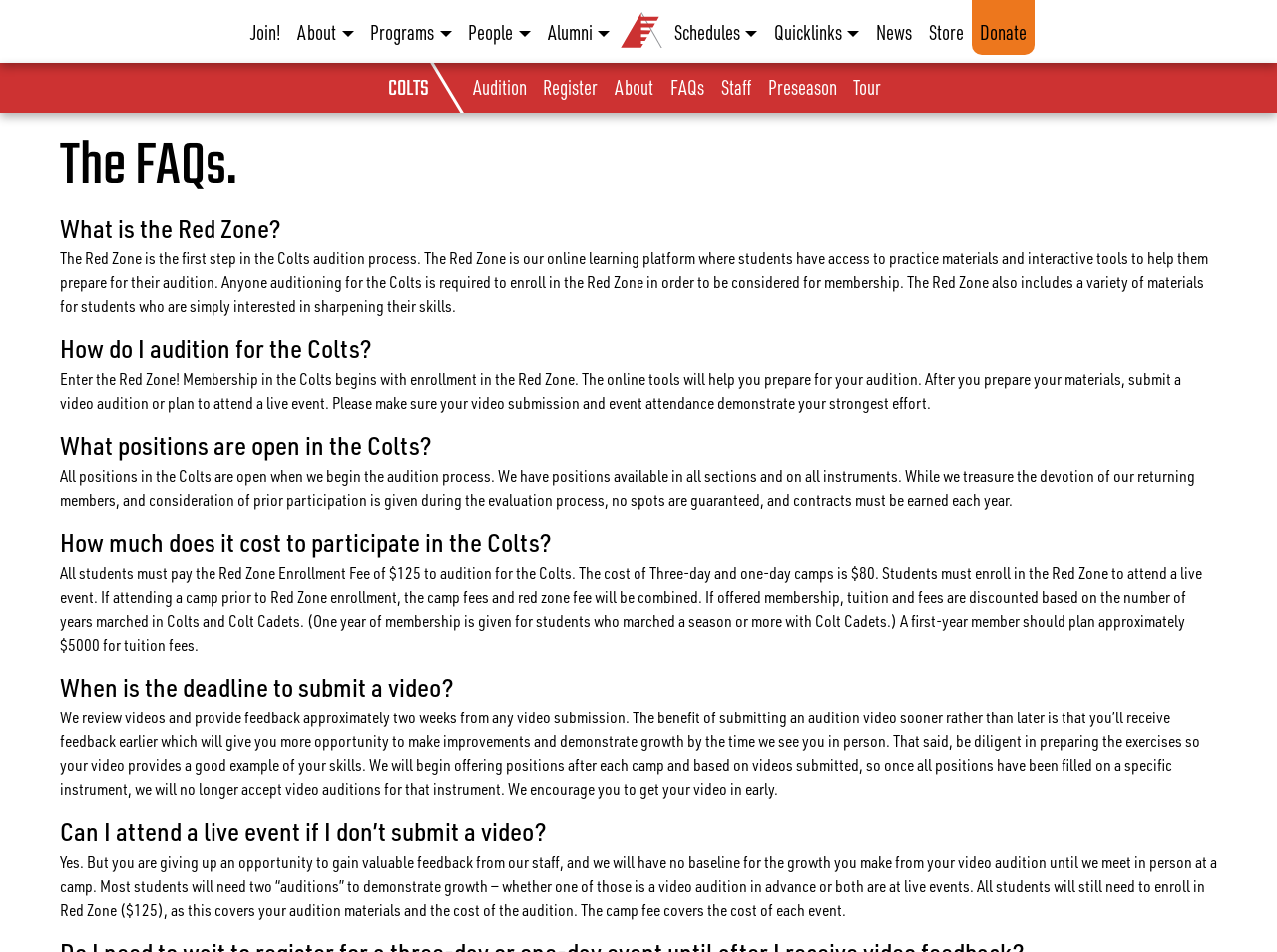Bounding box coordinates should be provided in the format (top-left x, top-left y, bottom-right x, bottom-right y) with all values between 0 and 1. Identify the bounding box for this UI element: Tour

[0.661, 0.066, 0.696, 0.116]